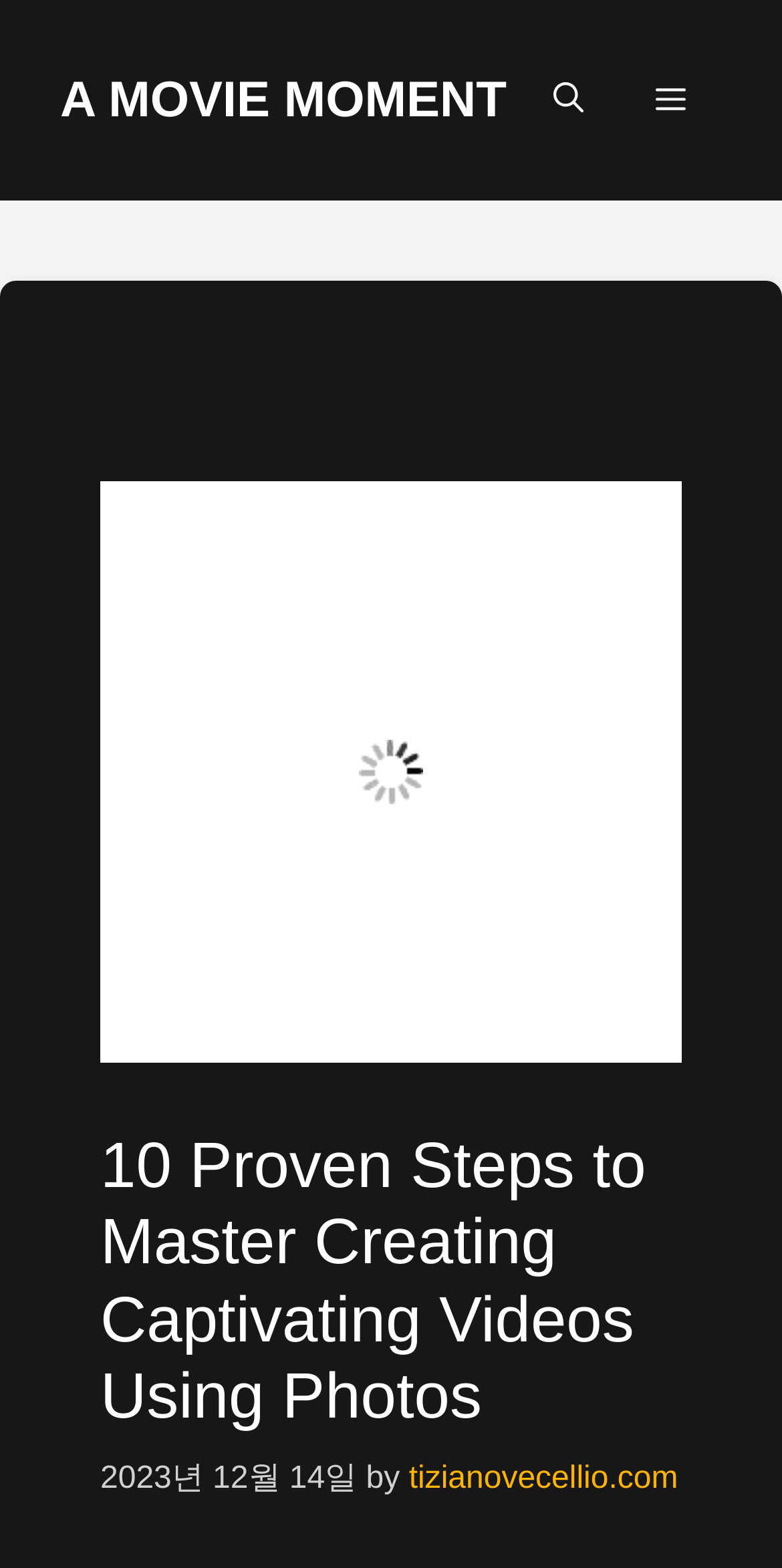Identify the main heading from the webpage and provide its text content.

10 Proven Steps to Master Creating Captivating Videos Using Photos